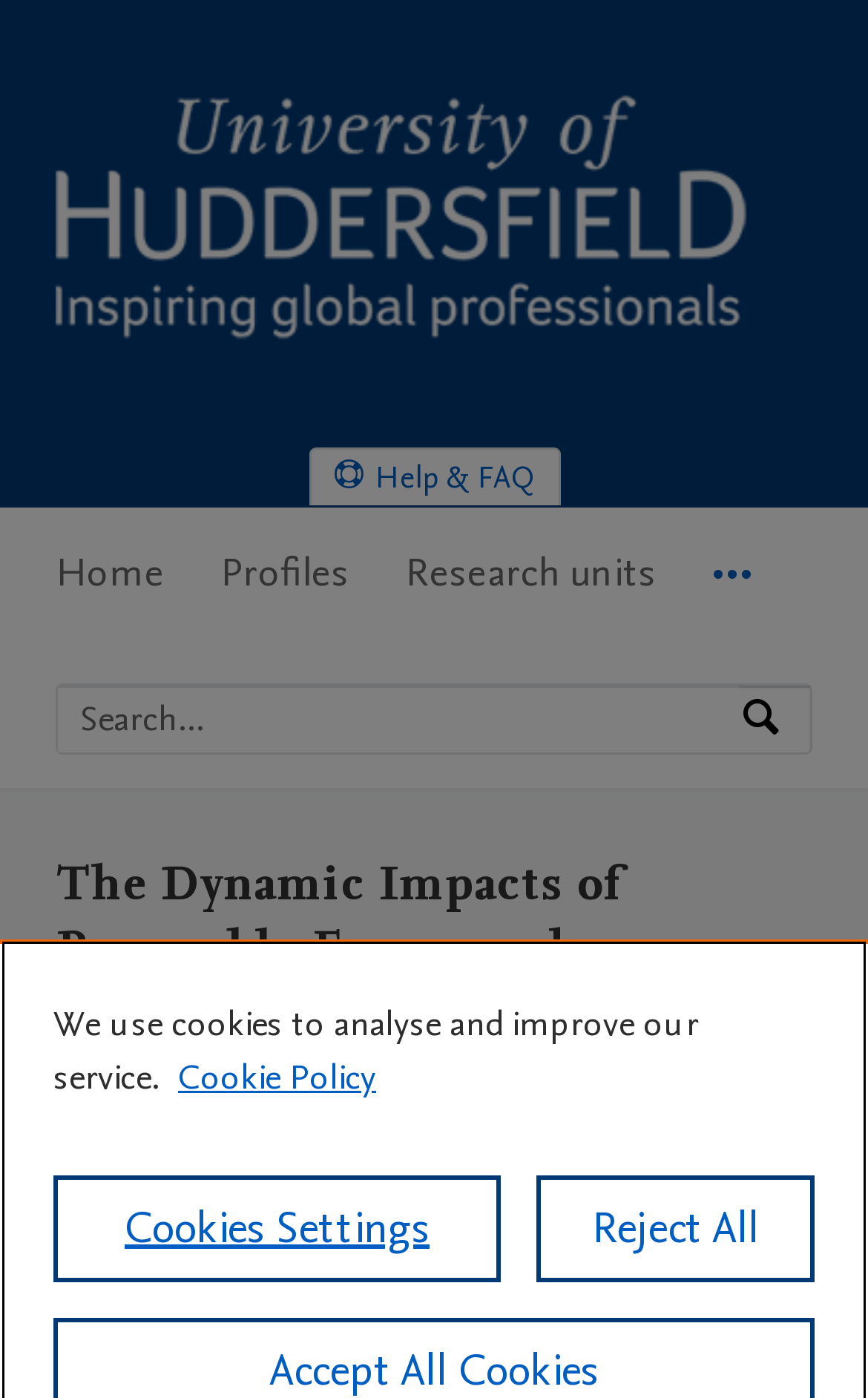Summarize the webpage comprehensively, mentioning all visible components.

The webpage is a research portal from the University of Huddersfield, with a focus on a specific research paper titled "The Dynamic Impacts of Renewable Energy and Tourism Investments on International Tourism: Evidence from the G20 Countries". 

At the top left corner, there is a University of Huddersfield Research Portal logo, accompanied by a link to the portal's home page. Below the logo, there are three "Skip to" links, allowing users to navigate to main navigation, search, or main content. 

To the right of the logo, there is a link to "Help & FAQ" and a main navigation menu with five menu items: "Home", "Profiles", "Research units", and "More navigation options". 

Below the navigation menu, there is a search bar with a label "Search by expertise, name or affiliation" and a search button. 

The main content of the page is a research paper, with a heading that matches the title of the paper. Below the heading, there is a list of authors: Zhou Lu, Giray Gozgor, Chi Keung Lau, and Sudharshan Reddy Paramati. 

At the bottom of the page, there is a notice about cookies, stating that the website uses cookies to analyze and improve its service. There is a link to "More information about your privacy" and two buttons to manage cookie settings: "Cookies Settings" and "Reject All".